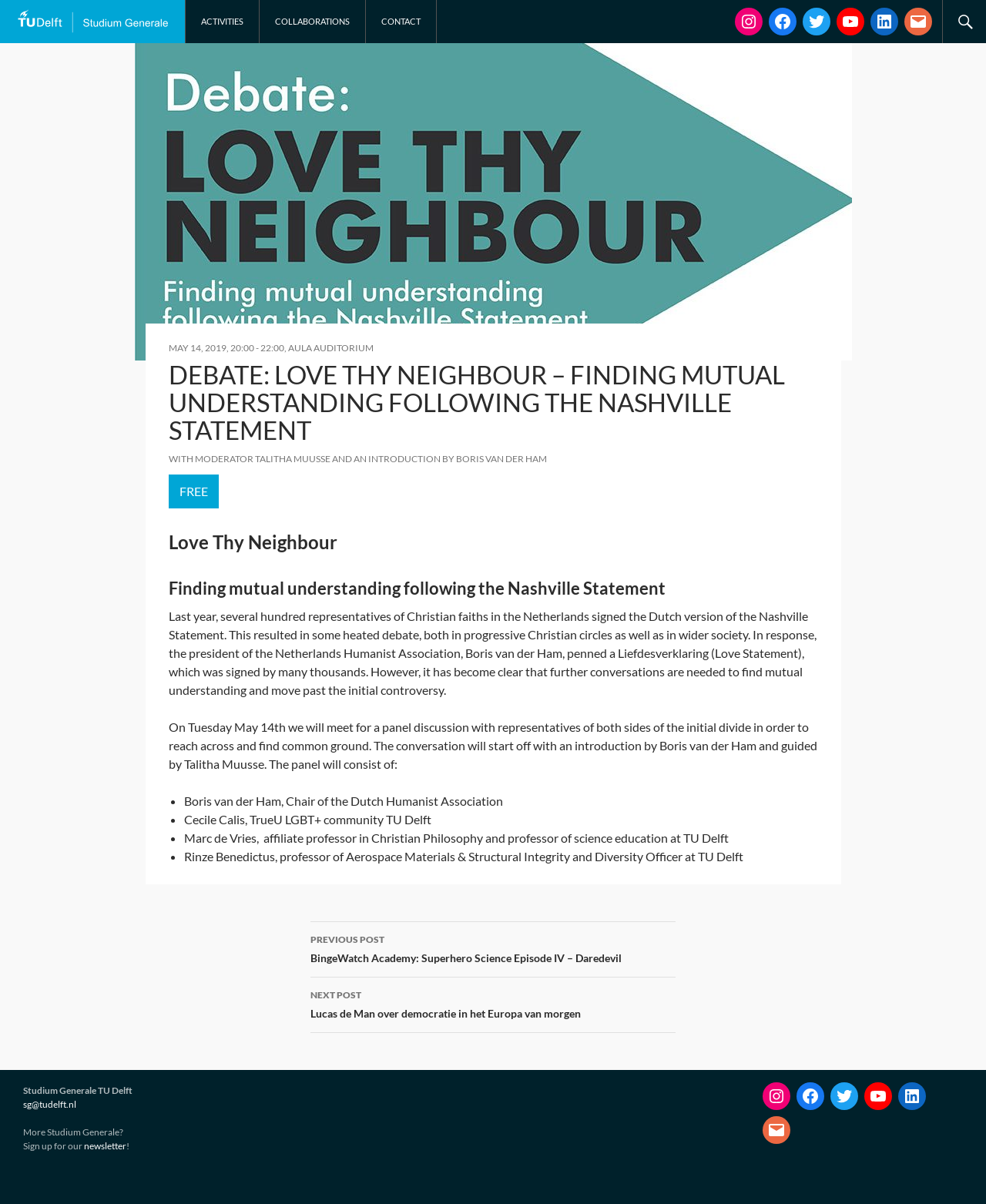What is the event about?
Can you offer a detailed and complete answer to this question?

The webpage is about a debate event called 'Love Thy Neighbour' which aims to find mutual understanding following the Nashville Statement. The event is described in the article section of the webpage, which provides details about the event, including the date, time, location, and participants.